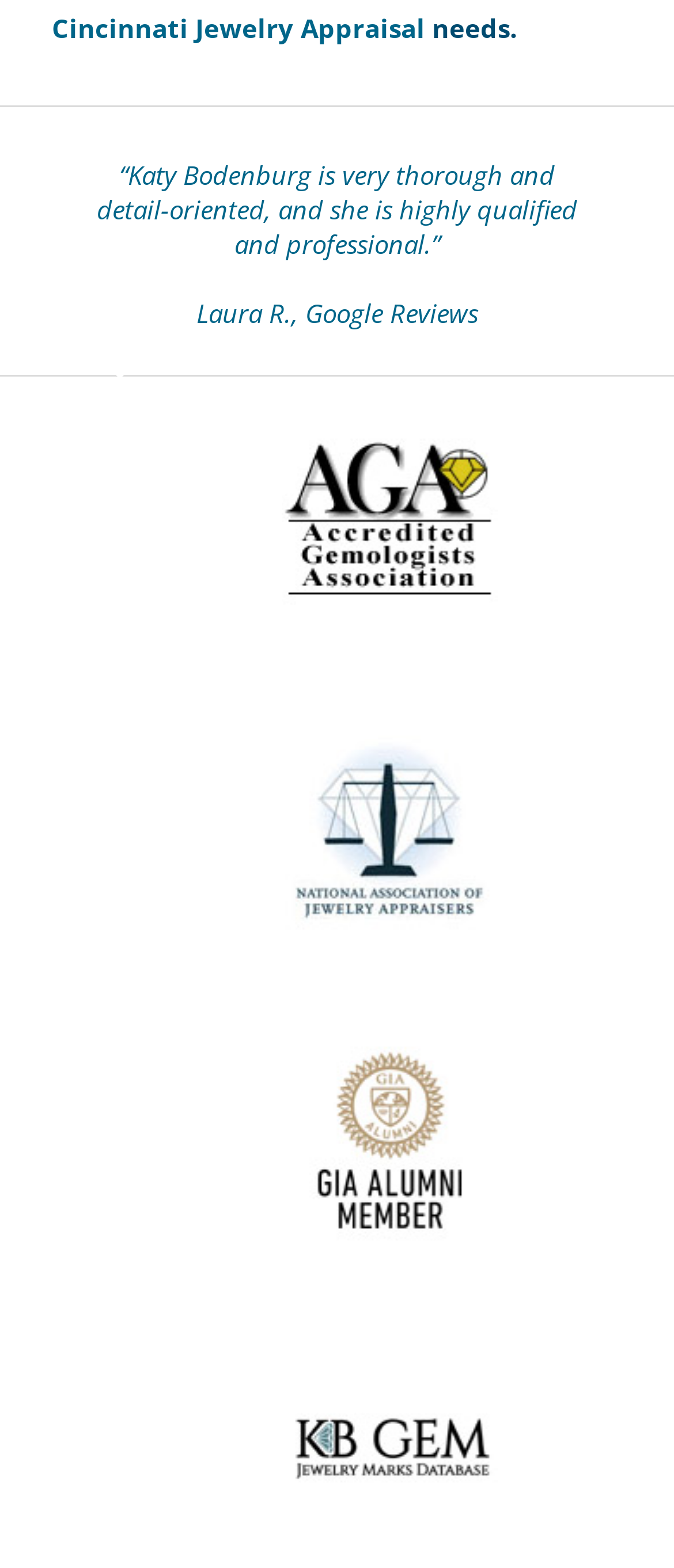Please answer the following question using a single word or phrase: 
What are the certifications listed on the page?

AGA, NAJA, GIA, Marks